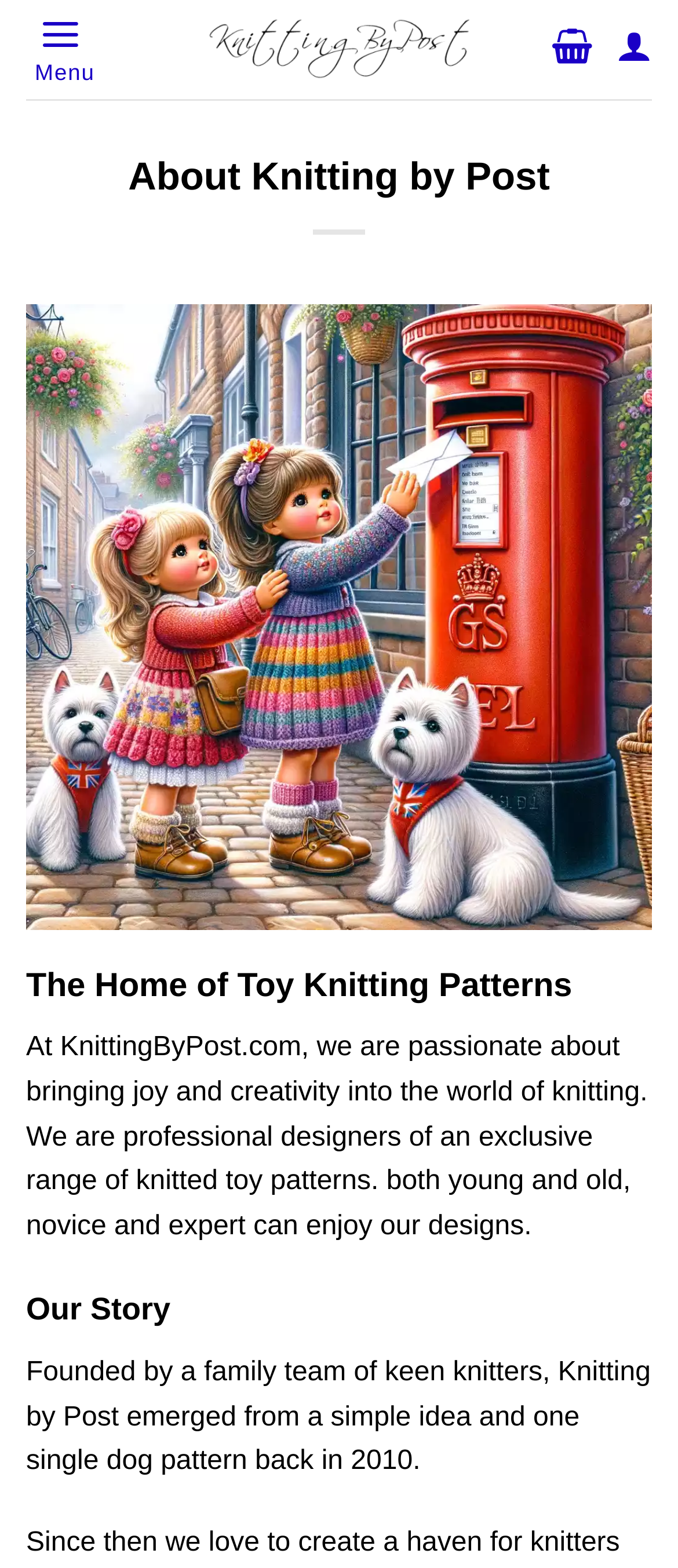What is the purpose of the website?
Answer the question based on the image using a single word or a brief phrase.

Toy knitting patterns